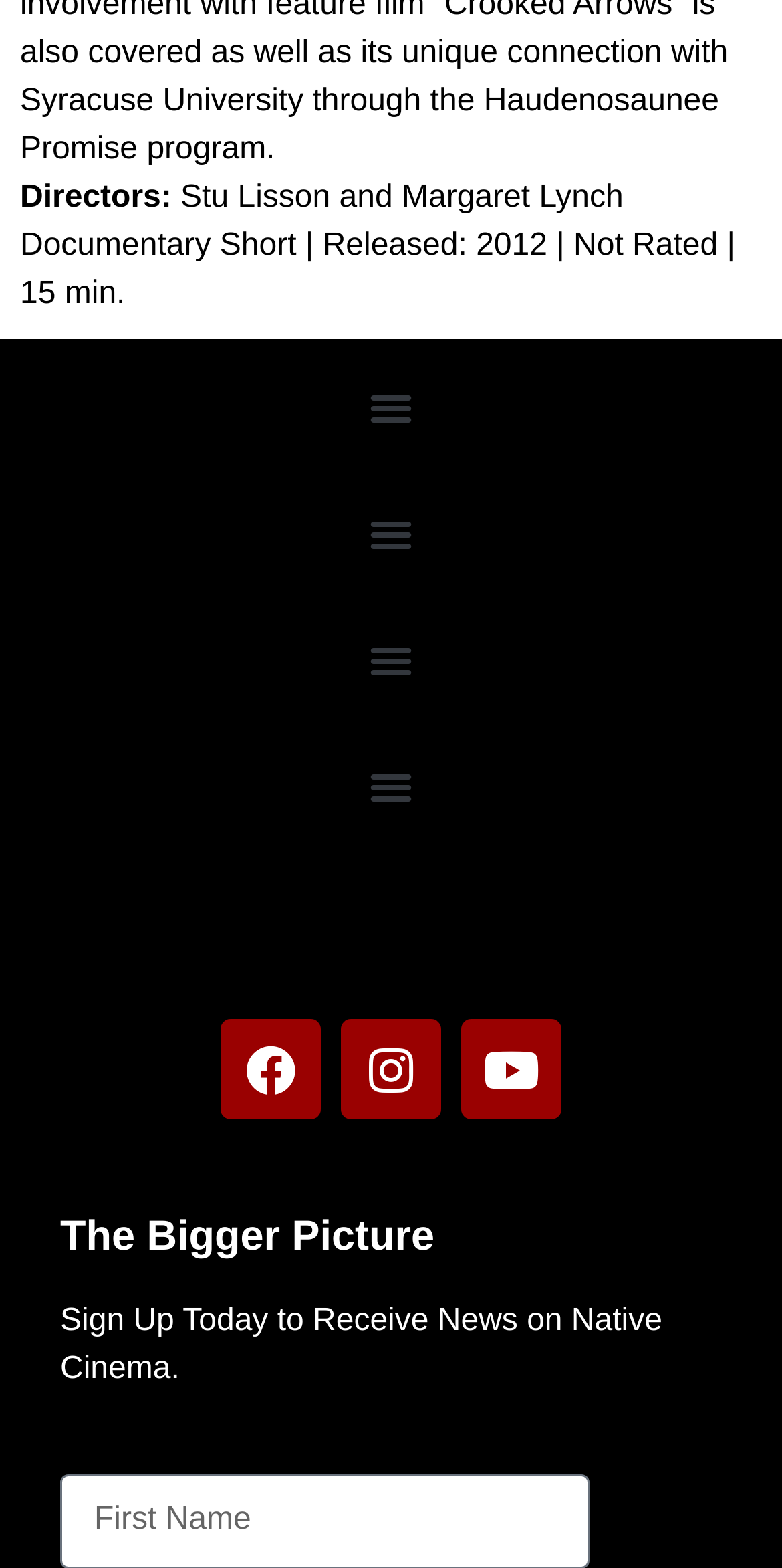Answer the question below with a single word or a brief phrase: 
How many buttons are there to toggle the menu?

4